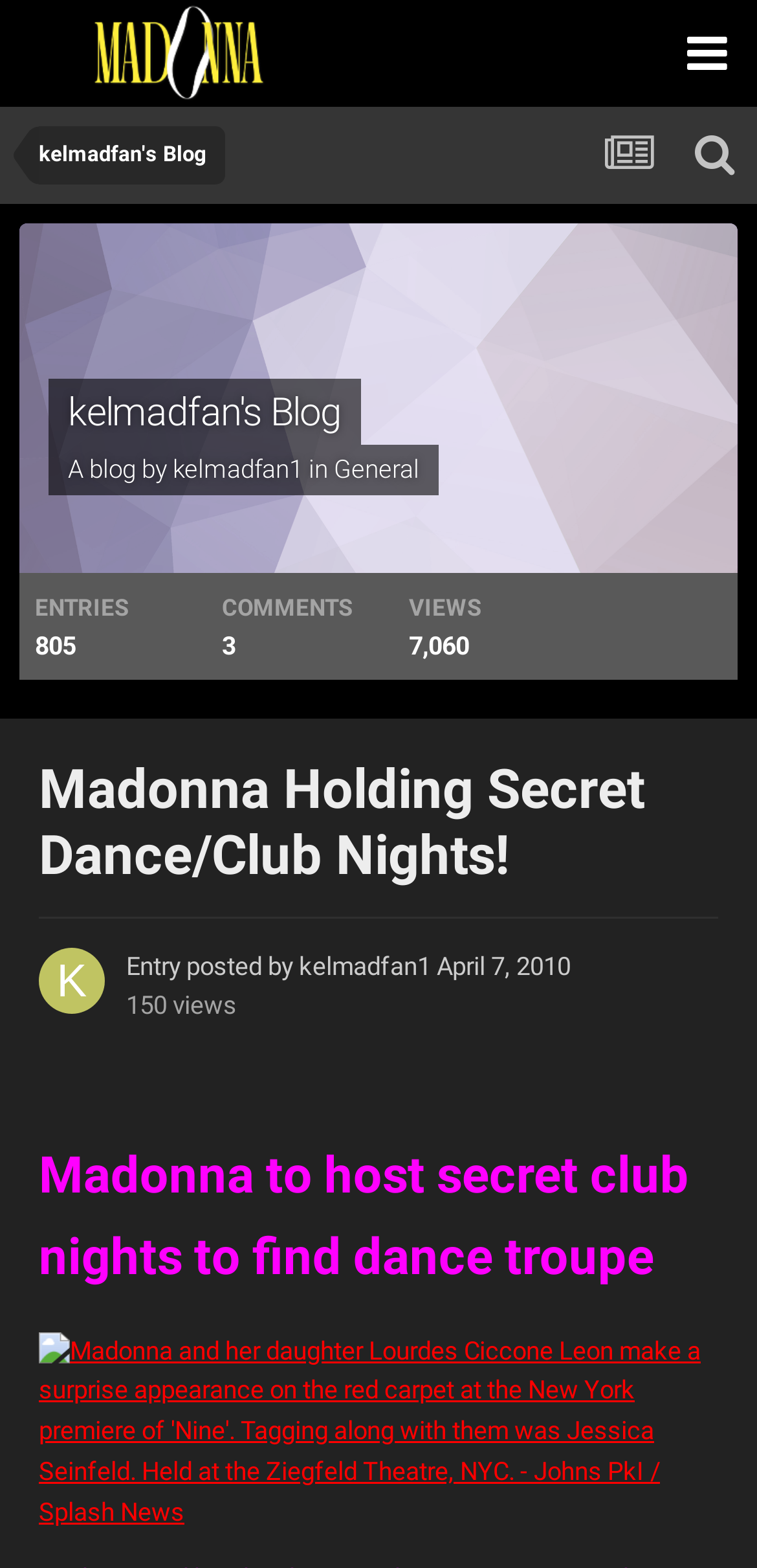What is the topic of the blog post?
Answer with a single word or phrase, using the screenshot for reference.

Madonna holding secret dance/club nights